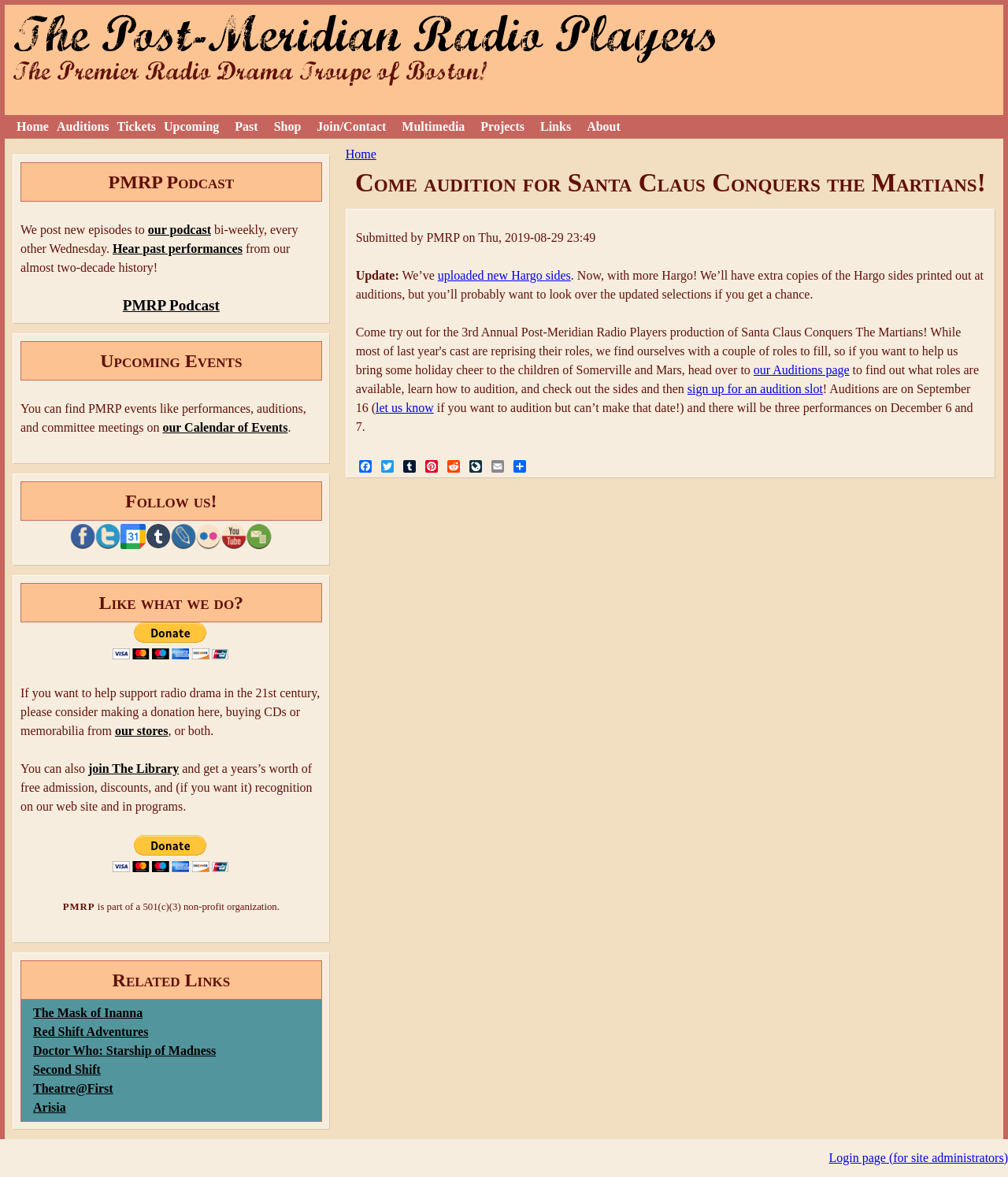Please determine the bounding box coordinates of the section I need to click to accomplish this instruction: "Sign up for an audition slot".

[0.682, 0.325, 0.816, 0.336]